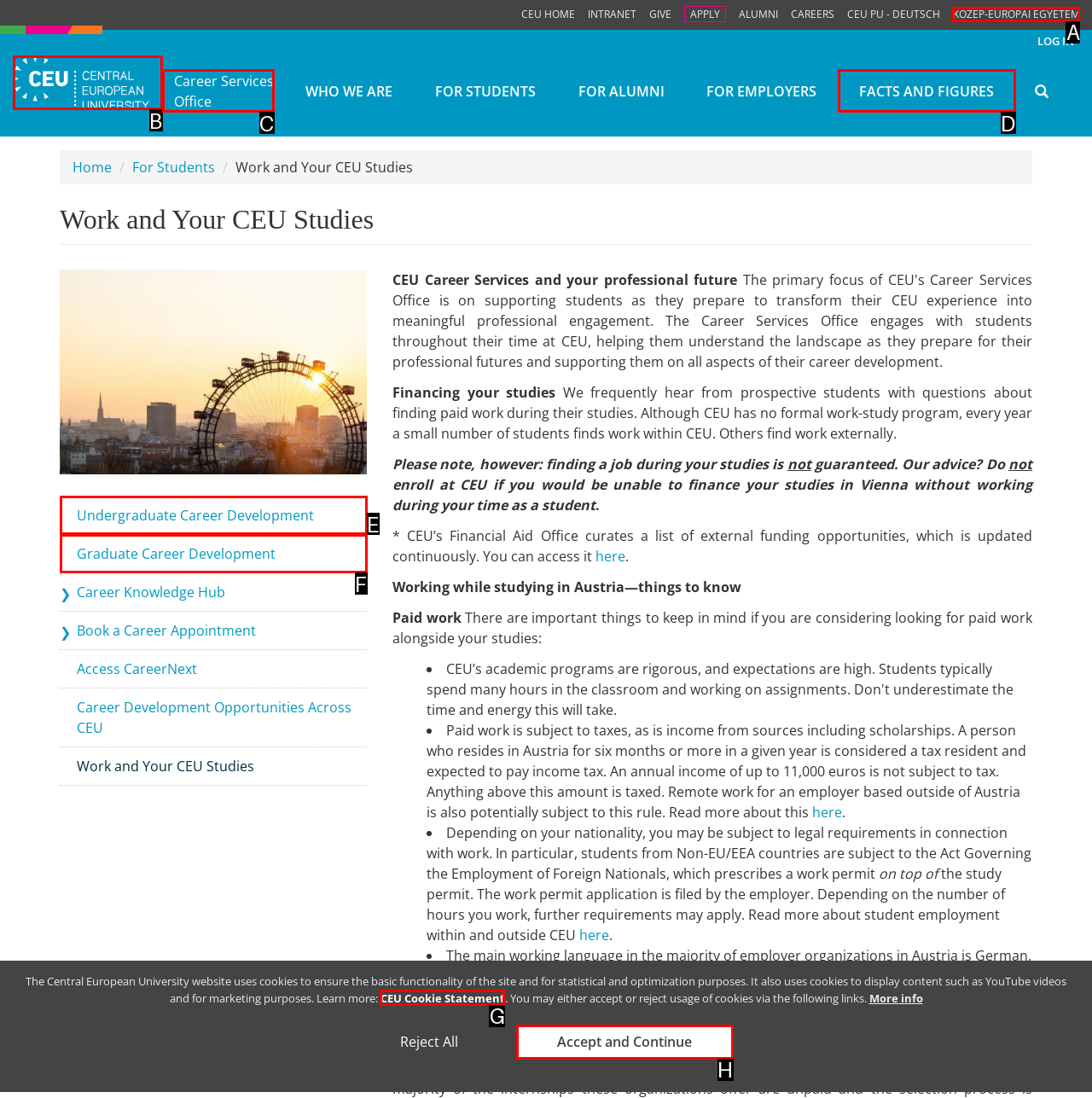Select the option that fits this description: Facts and Figures
Answer with the corresponding letter directly.

D